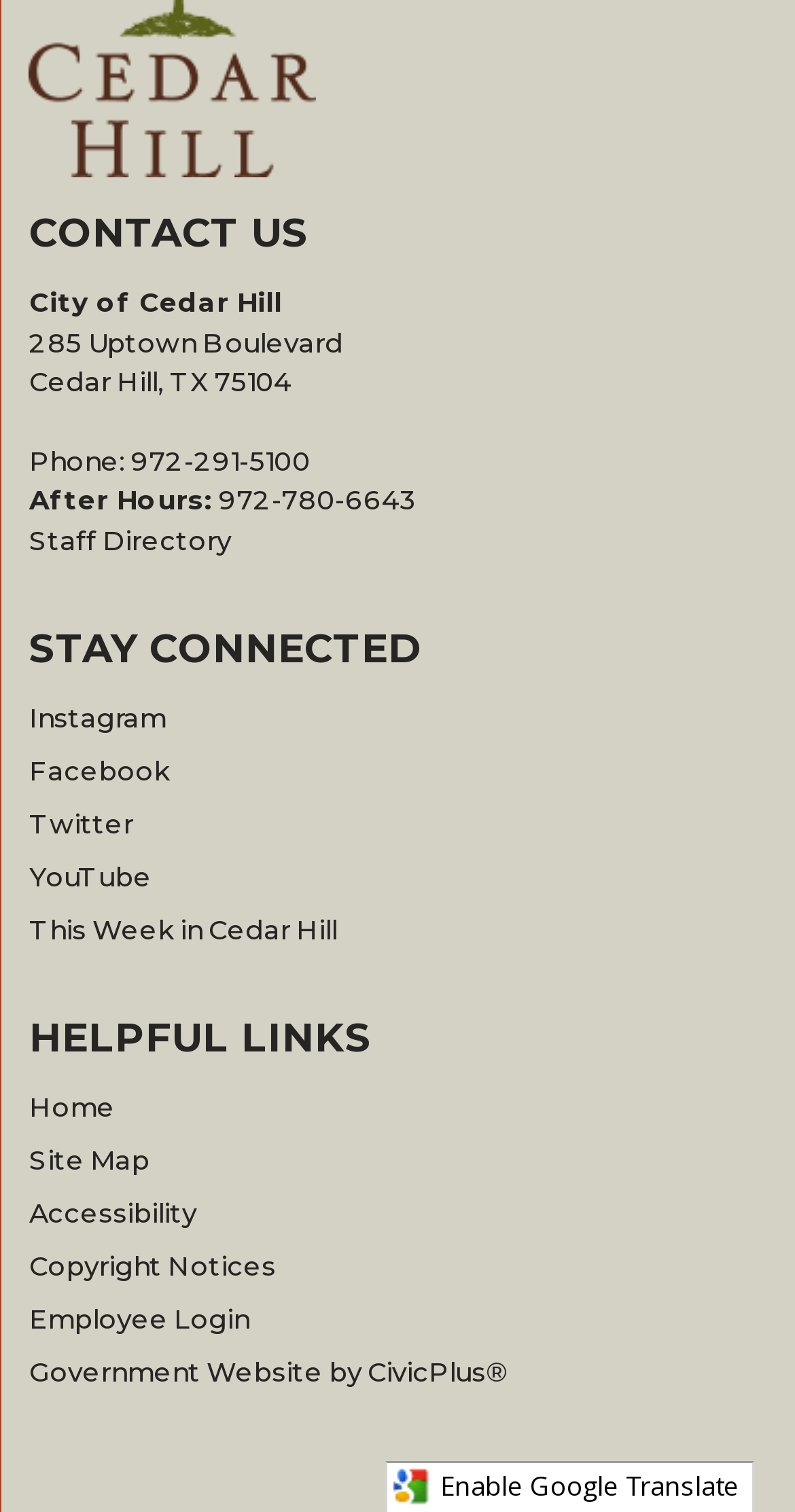Bounding box coordinates are given in the format (top-left x, top-left y, bottom-right x, bottom-right y). All values should be floating point numbers between 0 and 1. Provide the bounding box coordinate for the UI element described as: This Week in Cedar Hill

[0.037, 0.603, 0.424, 0.625]